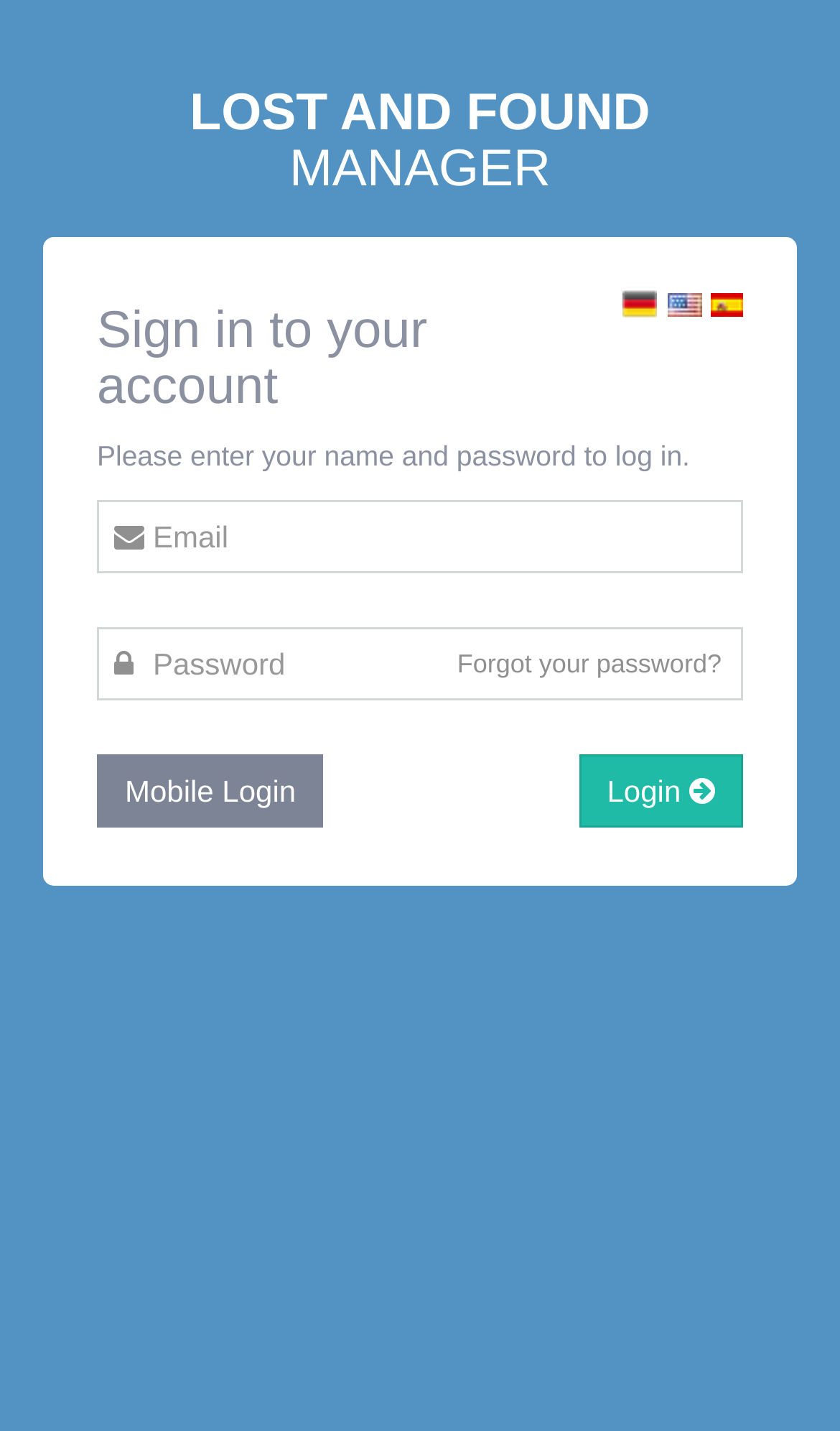Generate a thorough description of the webpage.

The webpage is titled "Lost and Found Manager" and has a prominent heading with the same title at the top. Below the heading, there is a group of elements that takes up most of the page. Within this group, there are three links, each containing an image, positioned side by side near the top. 

Below these links, there is a heading that reads "Sign in to your account", followed by a paragraph of text that instructs users to enter their name and password to log in. Underneath this text, there are two required text boxes, one for email and one for password, positioned vertically. 

To the right of the password text box, there is a link that says "Forgot your password?". Below the password text box, there are two buttons, one labeled "Mobile Login" and the other labeled "Login" with a right arrow icon. The "Login" button is positioned to the right of the "Mobile Login" button.